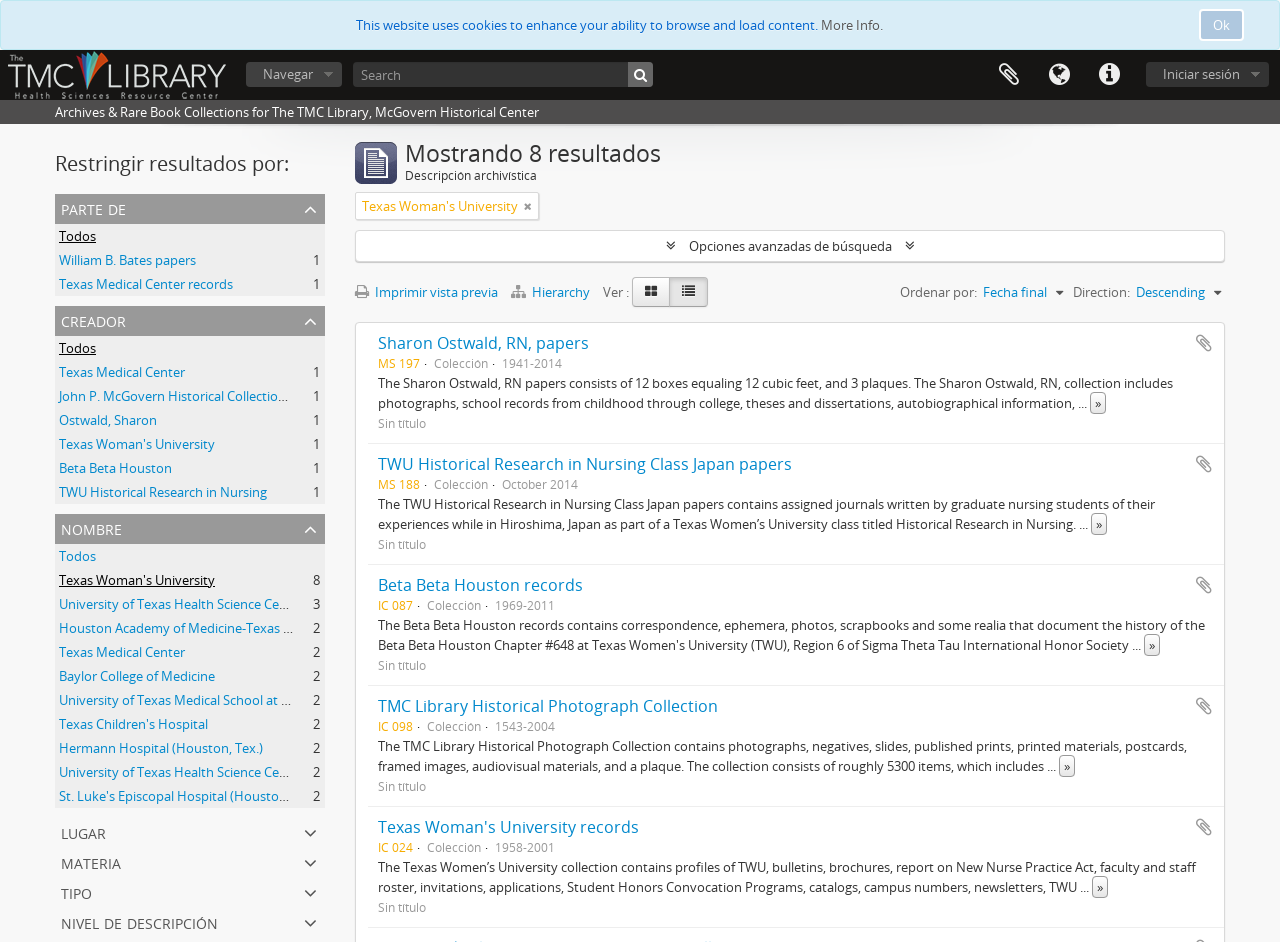Give a detailed overview of the webpage's appearance and contents.

The webpage is about the Archives & Rare Book Collections for The TMC Library, McGovern Historical Center. At the top, there is a notification bar with a button "Ok" on the right side, and a static text "This website uses cookies to enhance your ability to browse and load content." with a link "More Info." on the right side.

Below the notification bar, there are several buttons and links on the top navigation bar, including "AtoM" with an image, "Iniciar sesión", "Enlaces rápidos", "Idioma", "Portapapeles", and "Navegar". On the right side of the navigation bar, there is a search box with a button "Búsqueda".

The main content of the webpage is divided into two sections. The left section has several headings, including "Restringir resultados por:", "parte de", "creador", "nombre", "lugar", "materia", "tipo", and "nivel de descripción", each with a link and an arrow icon. Below these headings, there are several links to filter the results.

The right section displays a list of search results, with 8 results shown on the current page. Each result has a title, a description, and several metadata, including the collection, date range, and a brief summary. There are also buttons to add the result to the clipboard and to view more information. The results can be sorted by different criteria, including date, and the direction of the sort can be changed.

At the bottom of the page, there are links to view the results in different formats, including card view and table view, and to print the preview.